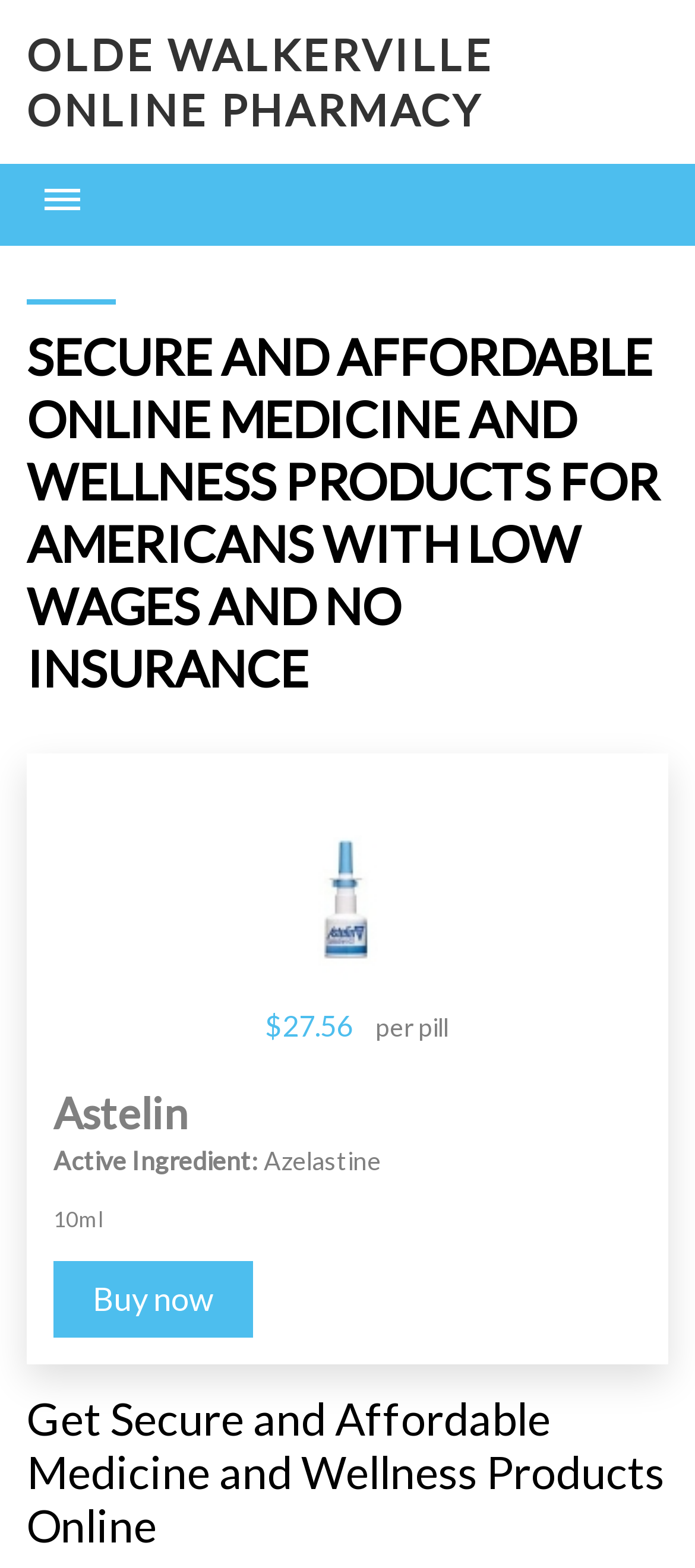Determine the bounding box coordinates of the region to click in order to accomplish the following instruction: "Skip to main content". Provide the coordinates as four float numbers between 0 and 1, specifically [left, top, right, bottom].

None